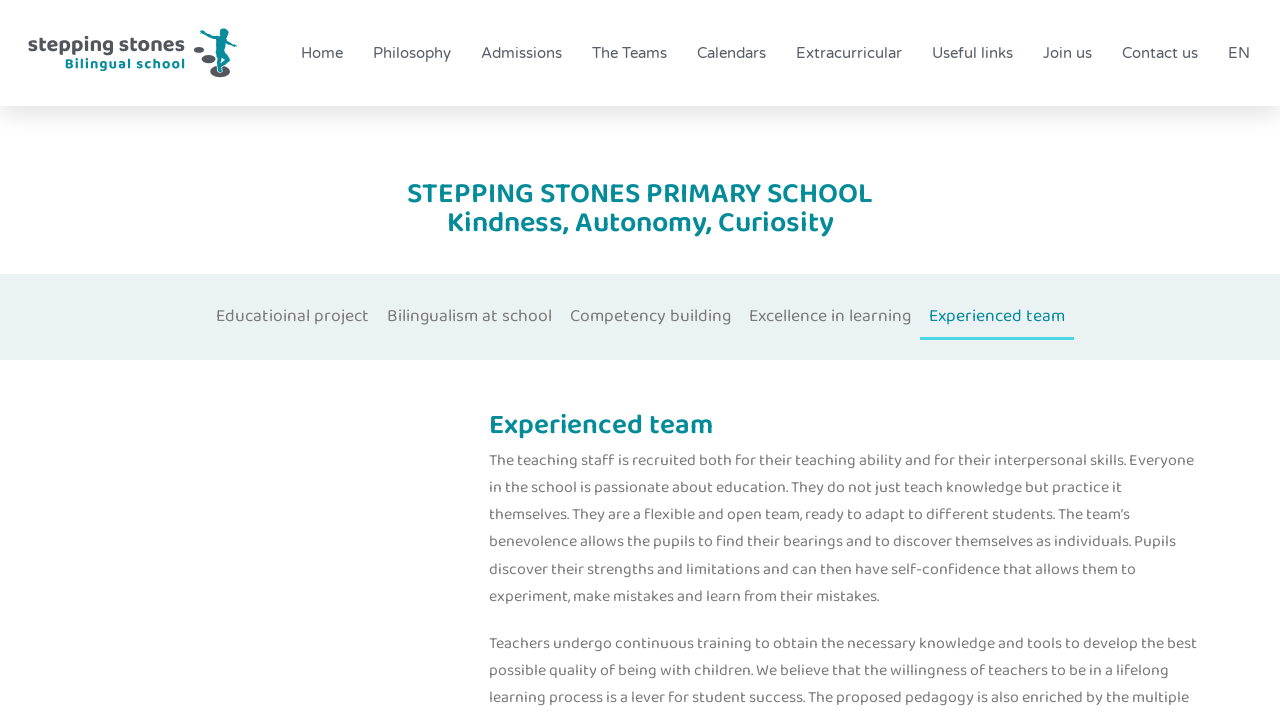Determine the bounding box coordinates for the area that should be clicked to carry out the following instruction: "Explore the Experienced team".

[0.718, 0.409, 0.839, 0.473]